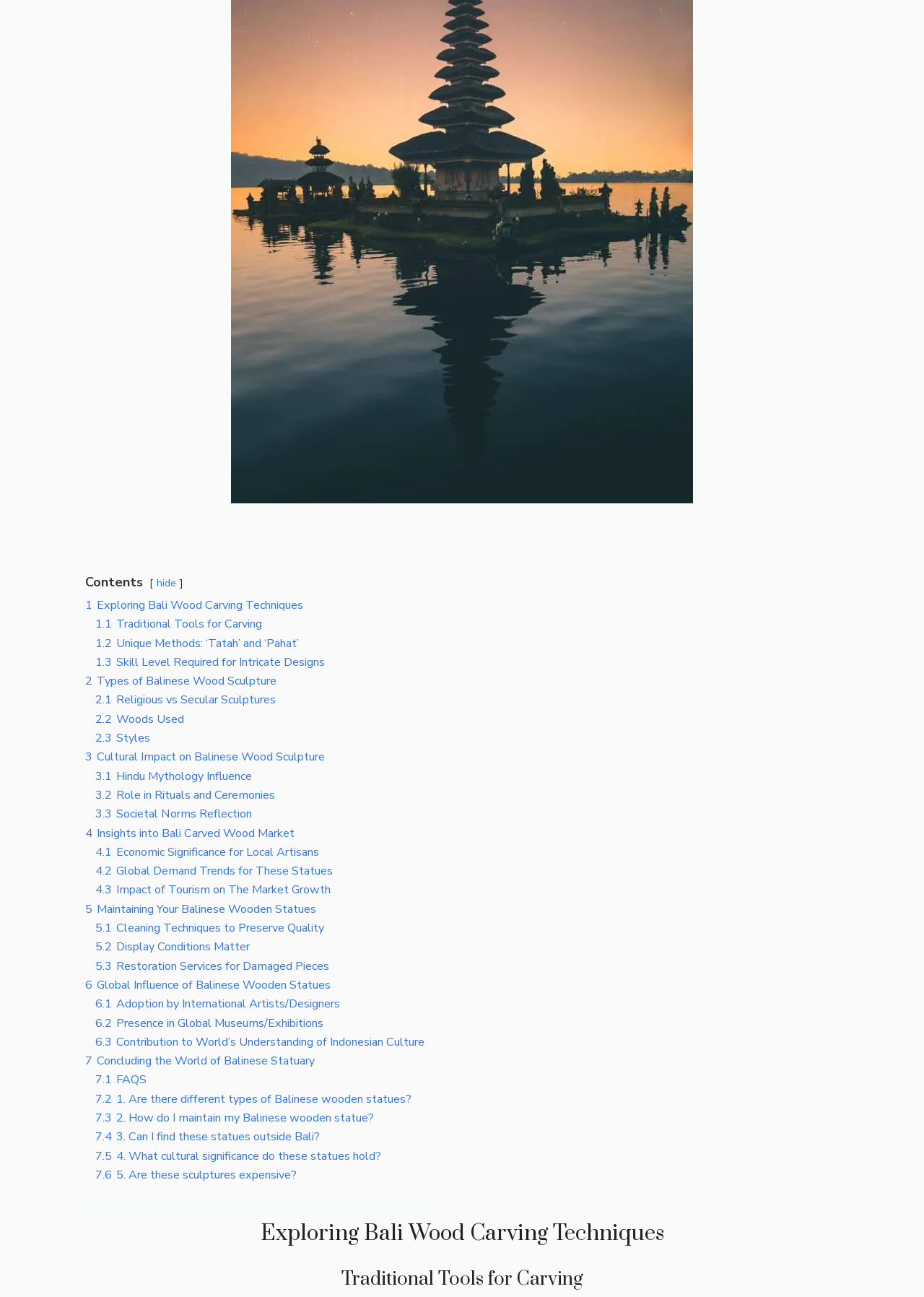Find and specify the bounding box coordinates that correspond to the clickable region for the instruction: "Read about 'Cultural Impact on Balinese Wood Sculpture'".

[0.092, 0.578, 0.352, 0.59]